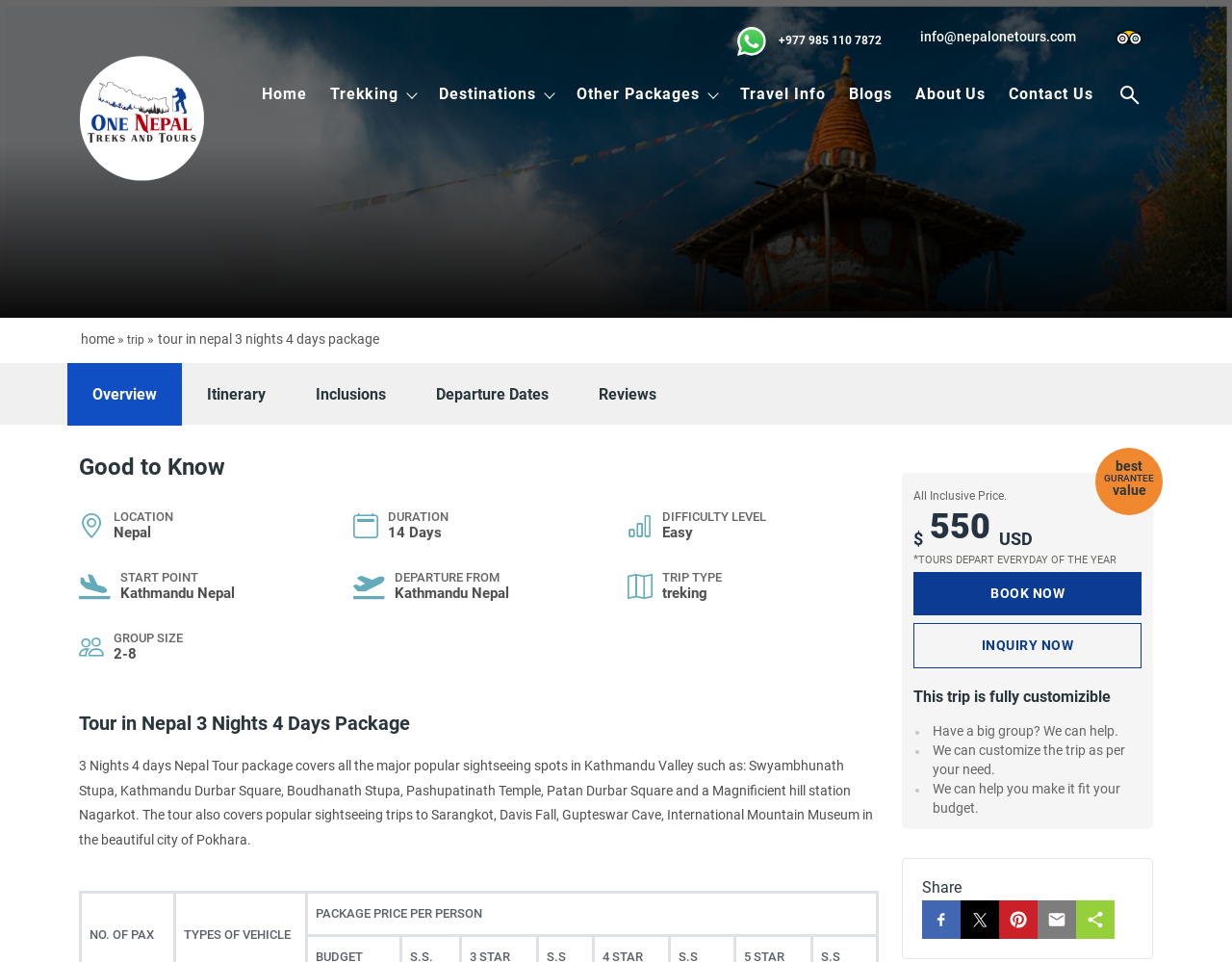Extract the bounding box for the UI element that matches this description: "Itinerary".

[0.148, 0.377, 0.236, 0.443]